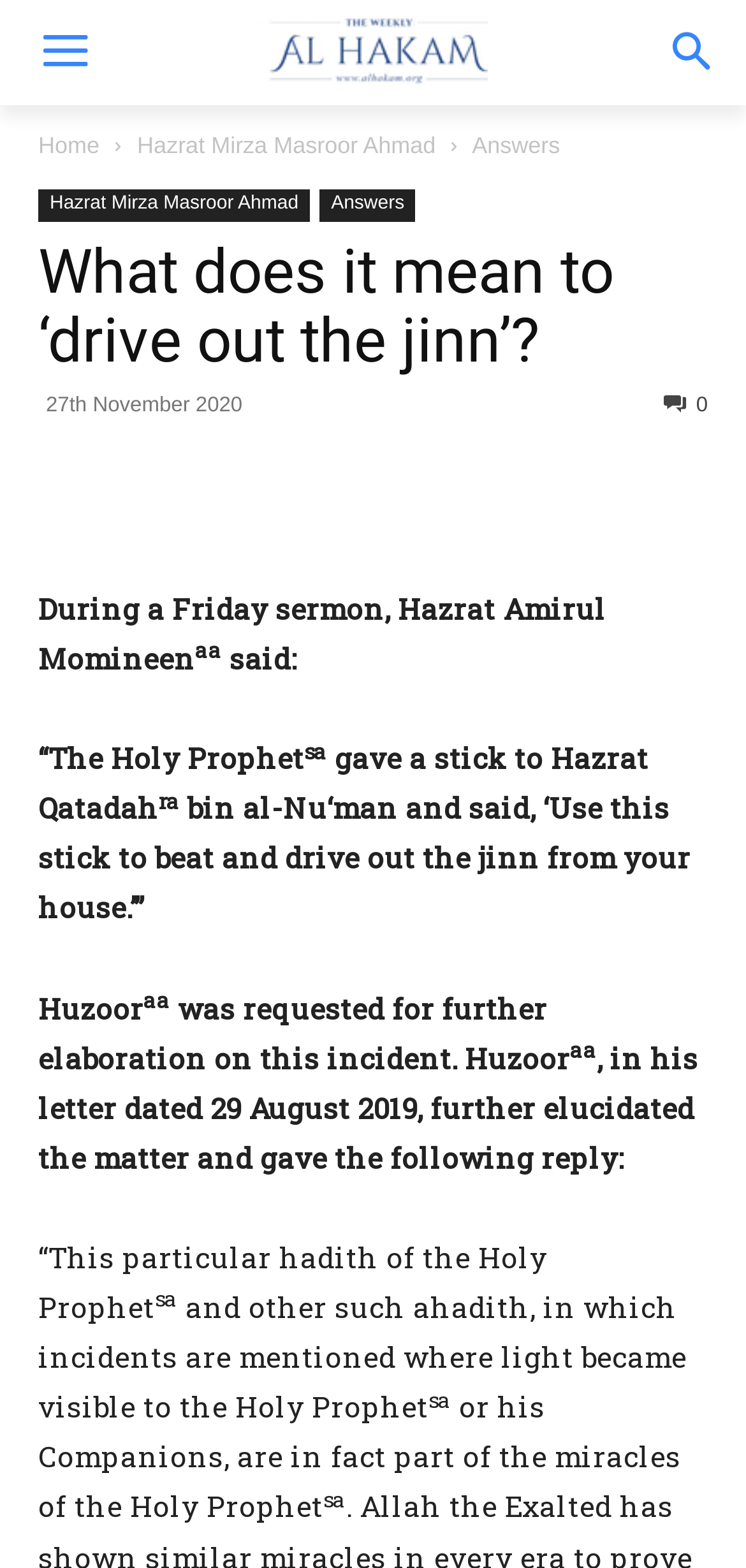Please identify the bounding box coordinates of the element's region that needs to be clicked to fulfill the following instruction: "Click the 'Answers' link". The bounding box coordinates should consist of four float numbers between 0 and 1, i.e., [left, top, right, bottom].

[0.633, 0.084, 0.751, 0.101]